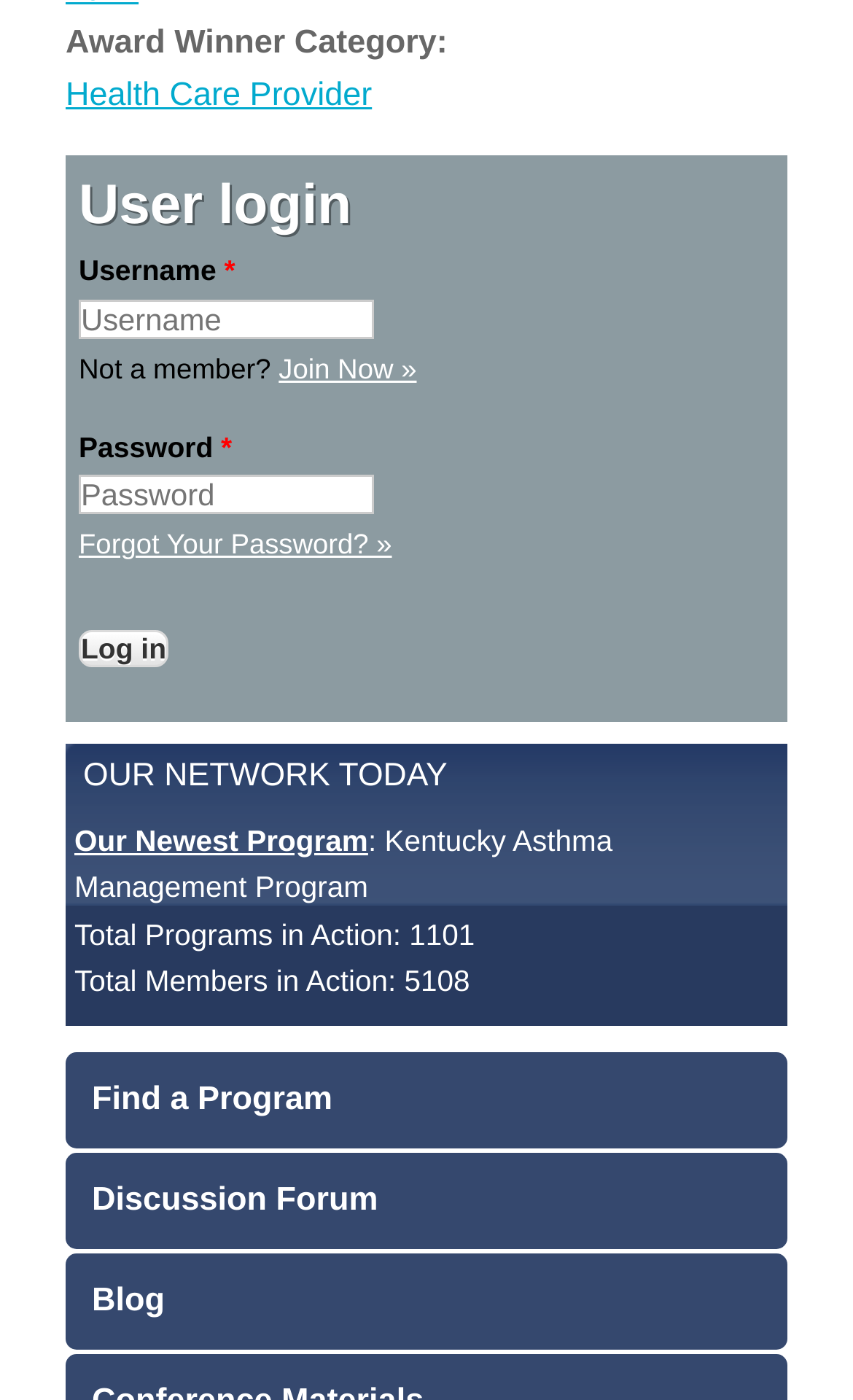Using a single word or phrase, answer the following question: 
What is the name of the newest program?

Kentucky Asthma Management Program